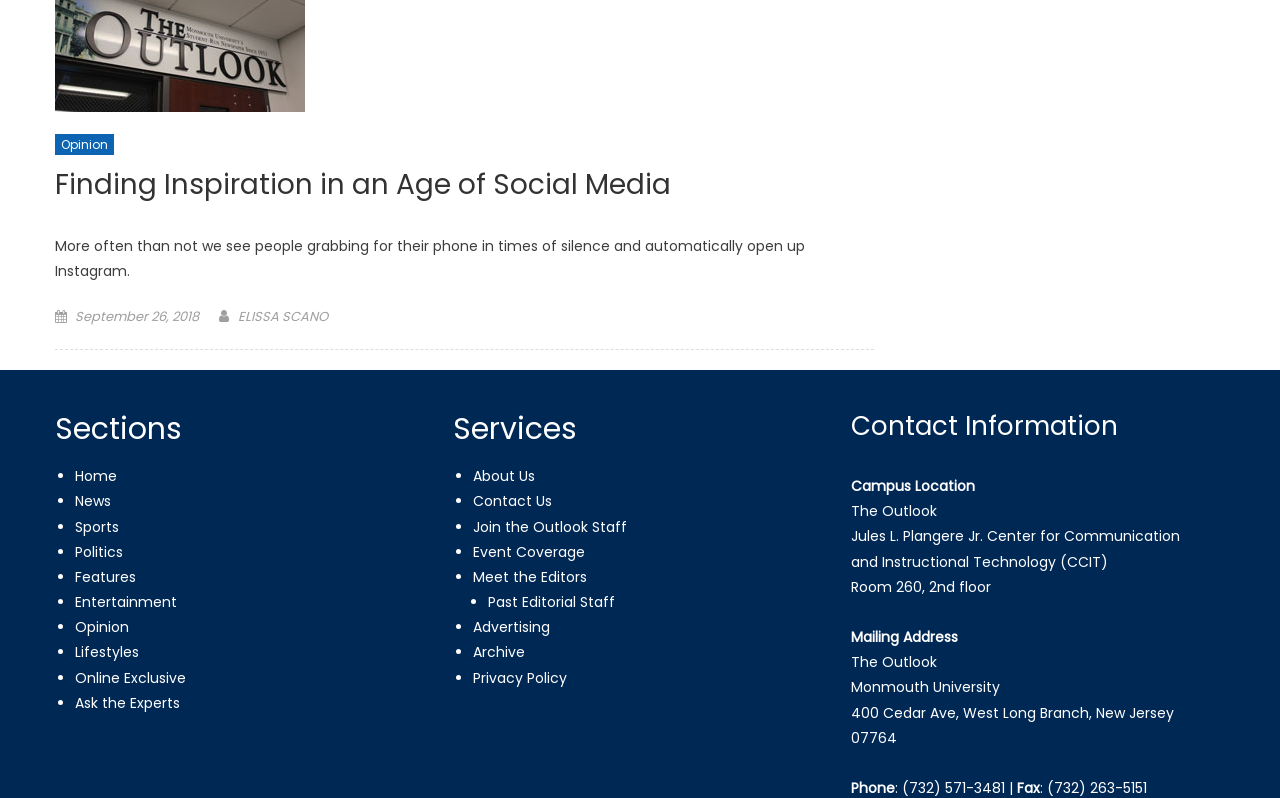Determine the coordinates of the bounding box for the clickable area needed to execute this instruction: "Get the address of the Jules L. Plangere Jr. Center for Communication".

[0.665, 0.66, 0.922, 0.685]